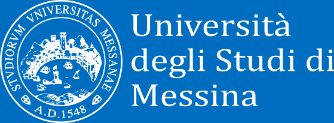Generate a complete and detailed caption for the image.

The image displays the official logo of the Università degli Studi di Messina, prominently featuring a circular design that encapsulates historical and architectural elements representative of the university. Surrounding these elements is the Latin text "STVDIORVM VNIVERSITAS MESSANAE" along with the date "A.D. 1548," which indicates the institution's rich heritage and long-standing academic tradition. The logo is set against a vibrant blue background that enhances its visibility and conveys a sense of trust and stability, reflecting the university's commitment to education and research.